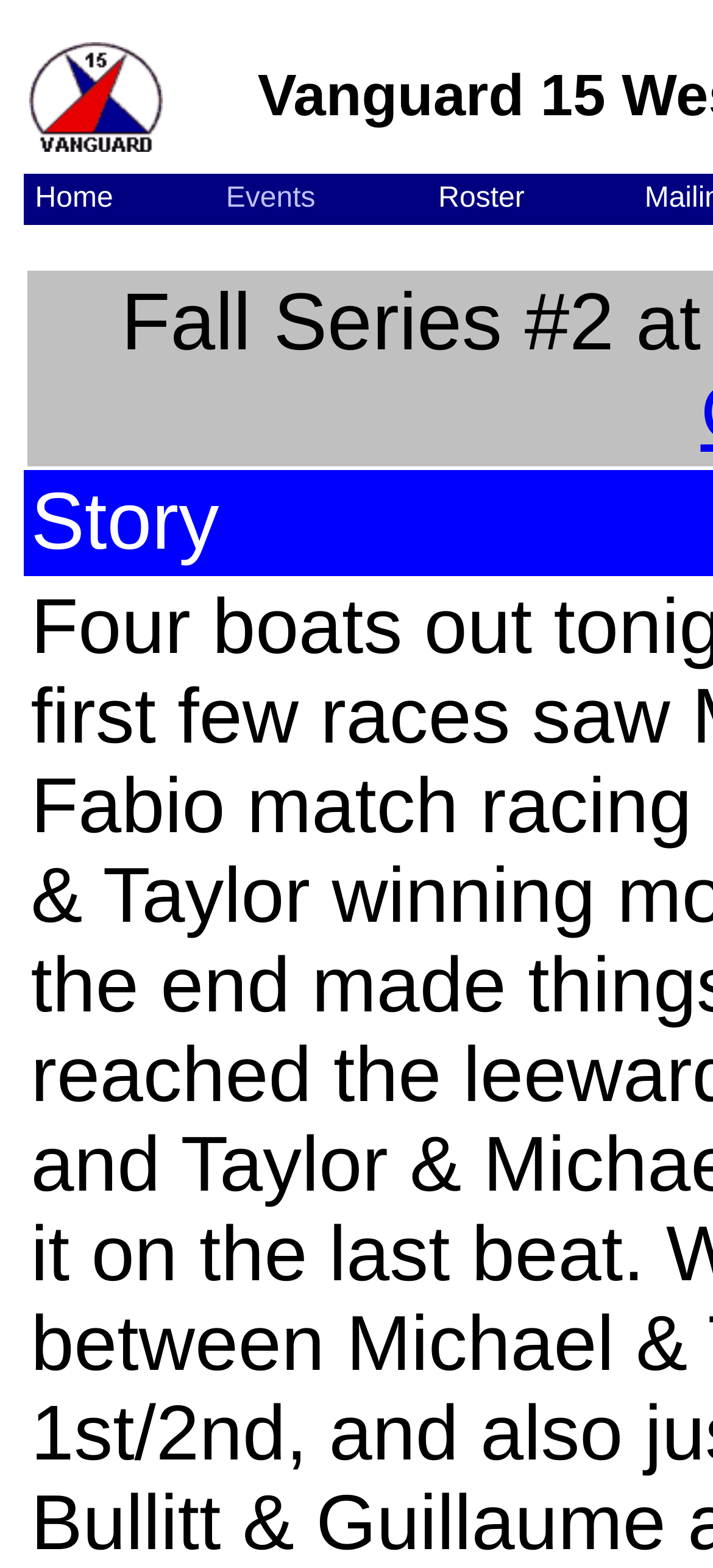What is the position of the 'Roster' link?
From the image, respond with a single word or phrase.

Rightmost